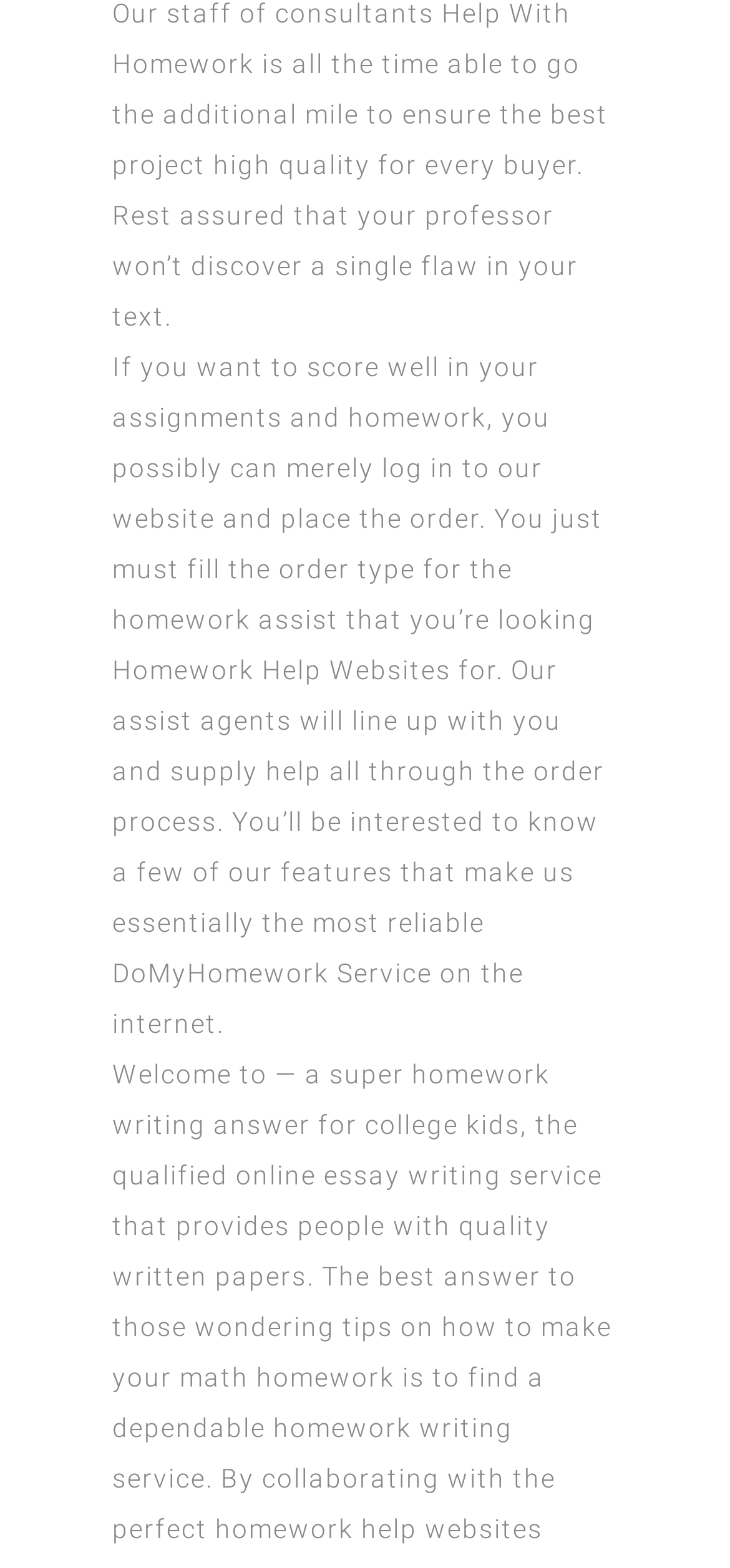Please determine the bounding box coordinates for the UI element described here. Use the format (top-left x, top-left y, bottom-right x, bottom-right y) with values bounded between 0 and 1: homework help websites

[0.295, 0.965, 0.744, 0.984]